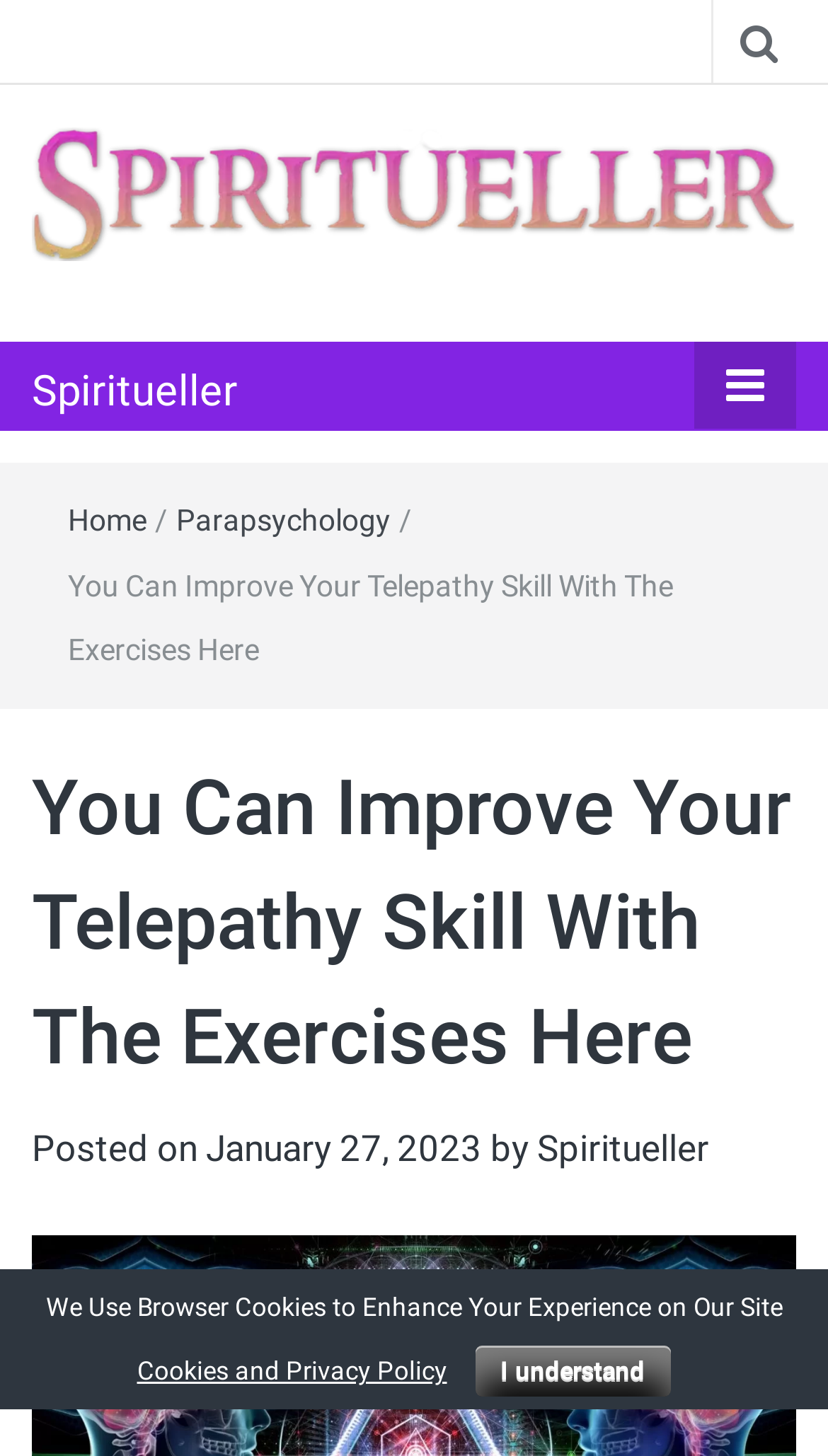Please identify the bounding box coordinates of the region to click in order to complete the task: "visit Parapsychology page". The coordinates must be four float numbers between 0 and 1, specified as [left, top, right, bottom].

[0.213, 0.345, 0.472, 0.369]